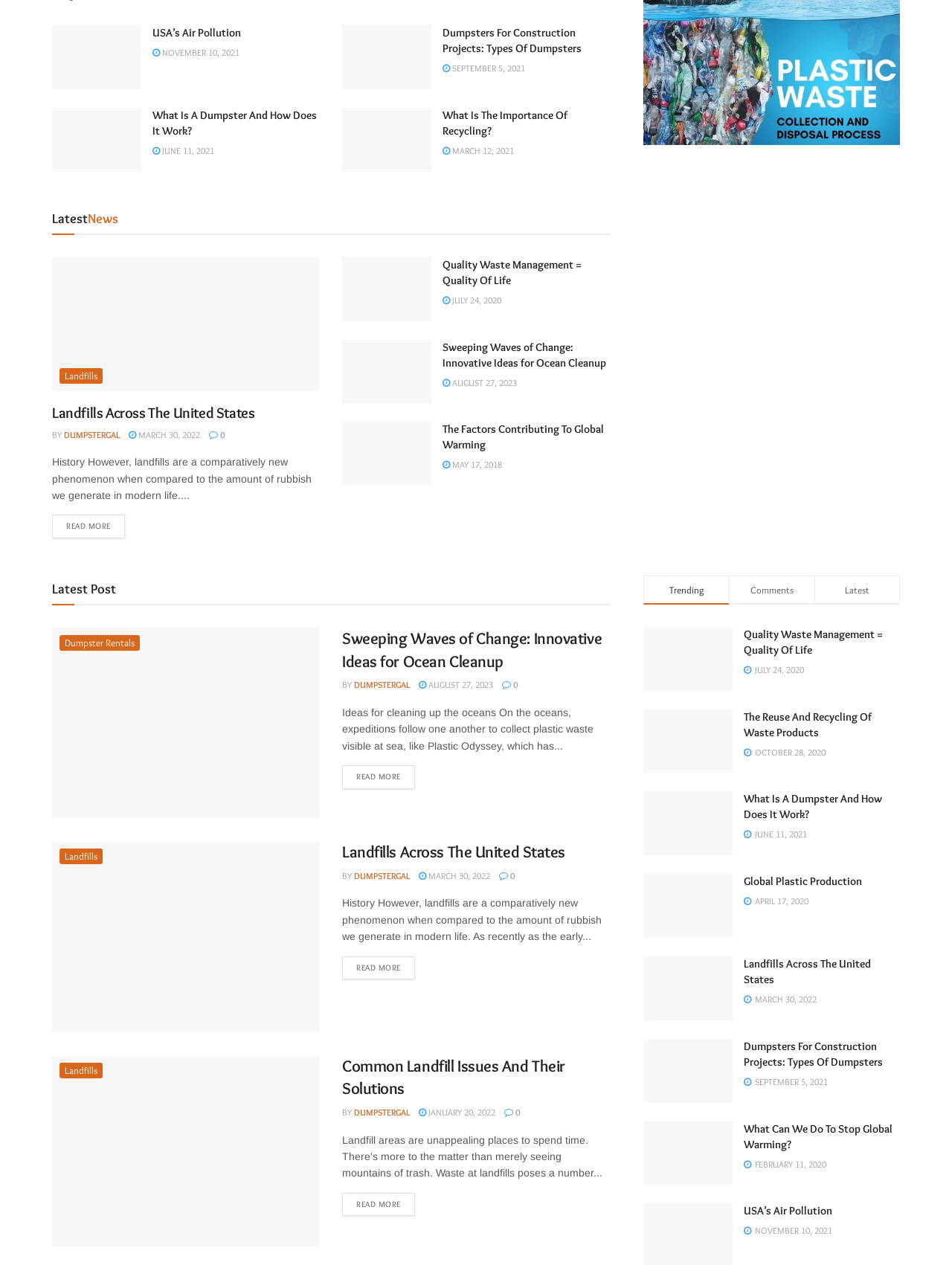How many articles are there in the 'Latest Post' section?
Using the image as a reference, answer the question in detail.

I counted the number of articles in the 'Latest Post' section by looking at the section with the heading 'Latest Post'. There are two article sections below the heading, which suggests that there are 2 articles in the 'Latest Post' section.